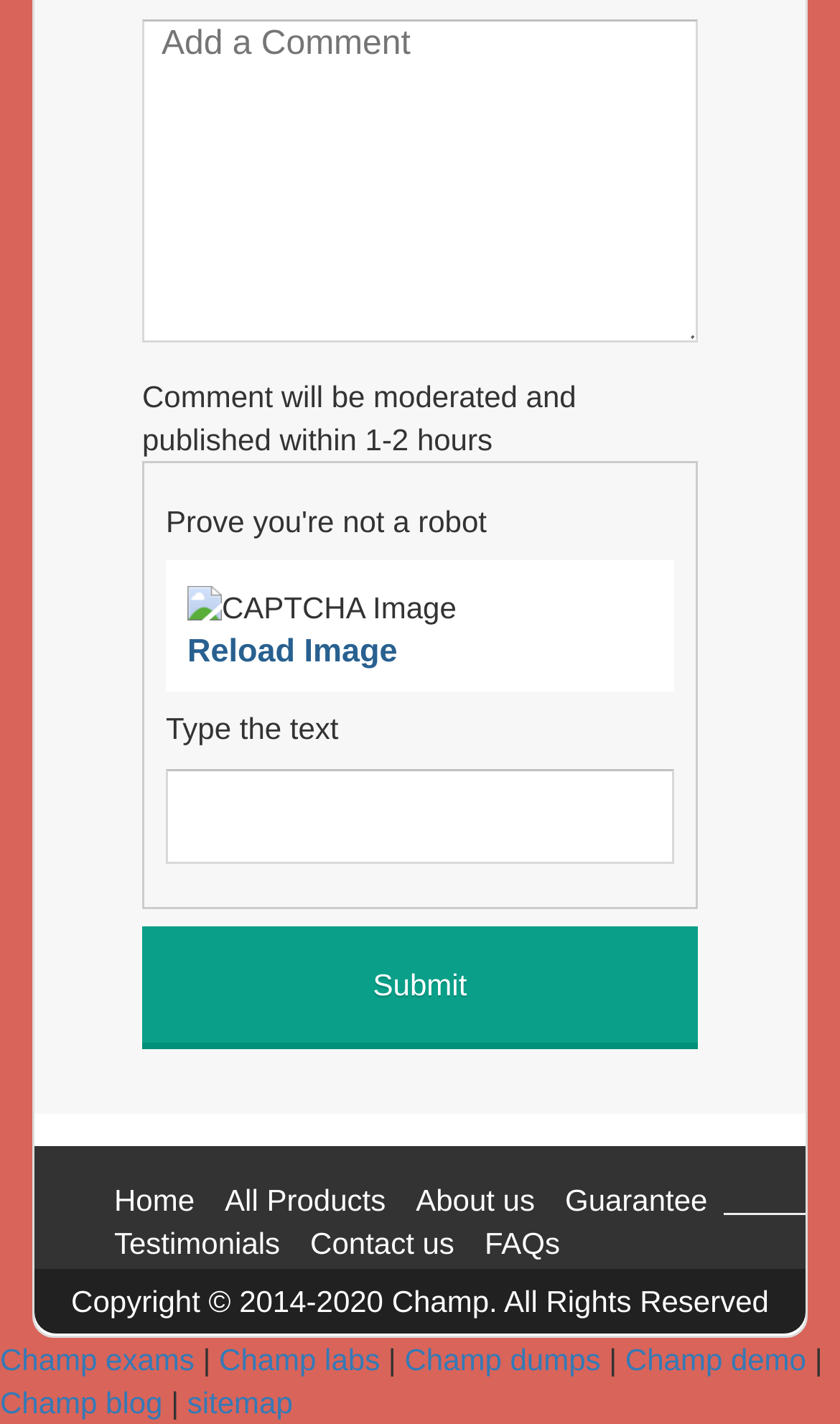Based on the image, provide a detailed and complete answer to the question: 
What is the purpose of the image on the webpage?

The image on the webpage is a CAPTCHA image, which is used to verify that the user is not a robot. This is evident from the heading 'Prove you're not a robot' above the image and the text 'Type the text' below it, indicating that the user needs to enter the text shown in the image to prove their humanity.